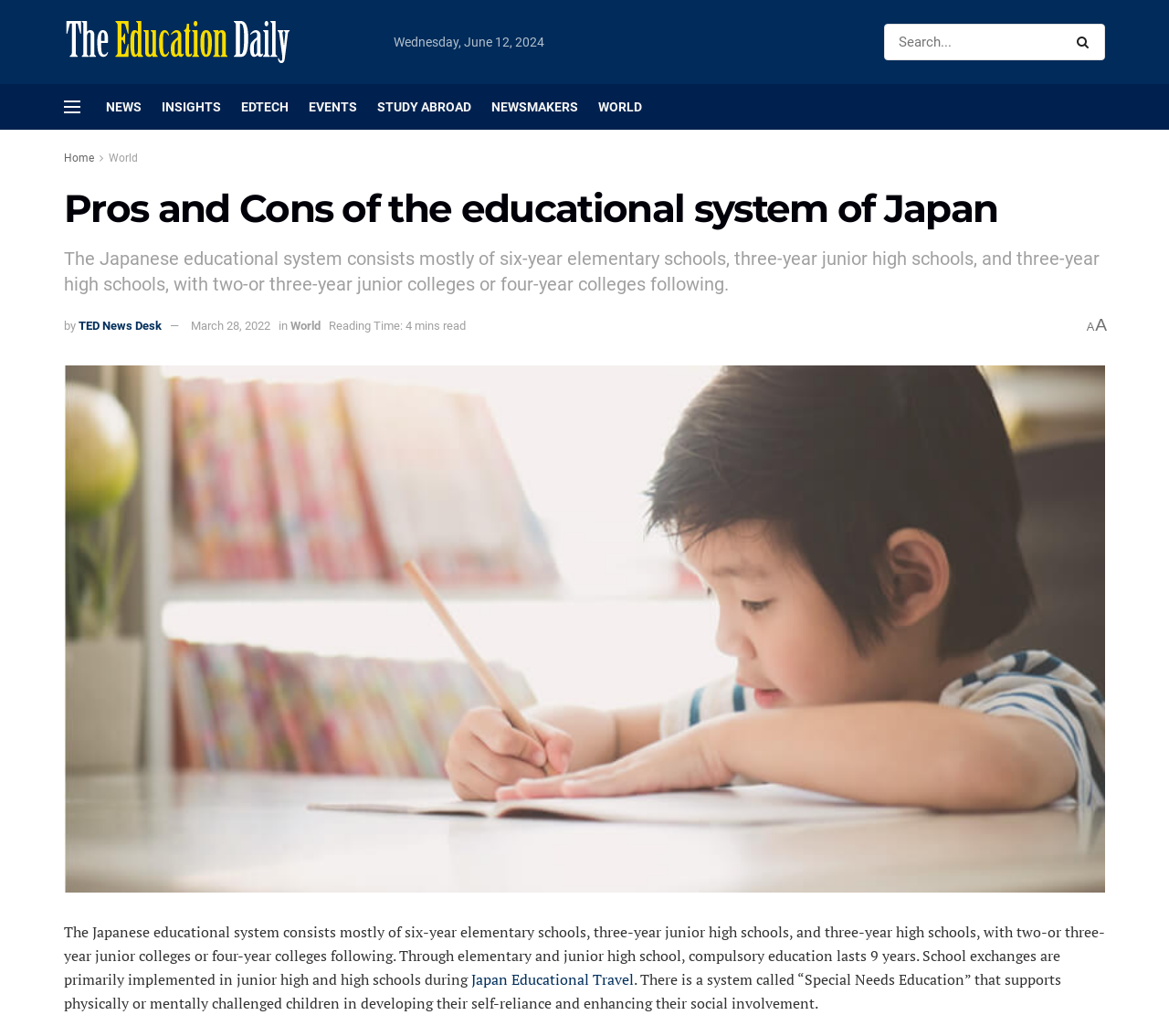Create a detailed narrative describing the layout and content of the webpage.

The webpage is an article about the pros and cons of the educational system in Japan. At the top left, there is a logo of "The Education Daily" with a link to the website. Next to it, there is a date "Wednesday, June 12, 2024". On the top right, there is a search bar with a search button. 

Below the logo, there are several navigation links, including "NEWS", "INSIGHTS", "EDTECH", "EVENTS", "STUDY ABROAD", "NEWSMAKERS", and "WORLD". These links are arranged horizontally and are positioned near the top of the page.

Further down, there are two headings. The first heading is "Pros and Cons of the educational system of Japan", and the second heading is a brief summary of the Japanese educational system. 

Below the headings, there is information about the author, including the name "TED News Desk" and the date "March 28, 2022". There is also a link to the "World" section and a note indicating that the article takes 4 minutes to read.

The main content of the article is divided into several paragraphs. The first paragraph describes the Japanese educational system, including the duration of compulsory education. There is also an image related to the topic, which takes up most of the width of the page.

The article continues with more paragraphs, discussing topics such as school exchanges and a system called "Special Needs Education" that supports children with physical or mental challenges. There is also a link to "Japan Educational Travel" in one of the paragraphs.

At the bottom right of the page, there is a small letter "A" indicating the reading level of the article.